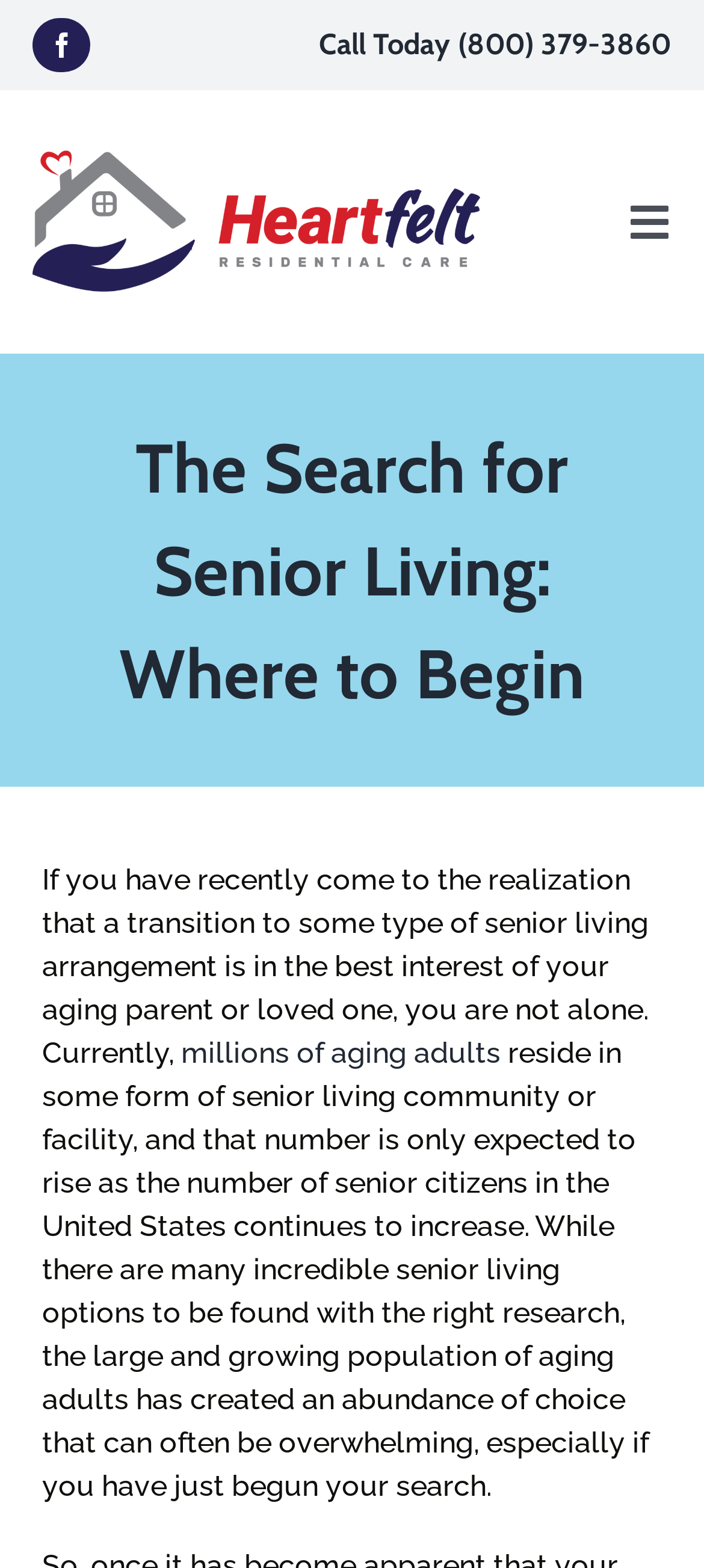Extract the main headline from the webpage and generate its text.

The Search for Senior Living: Where to Begin